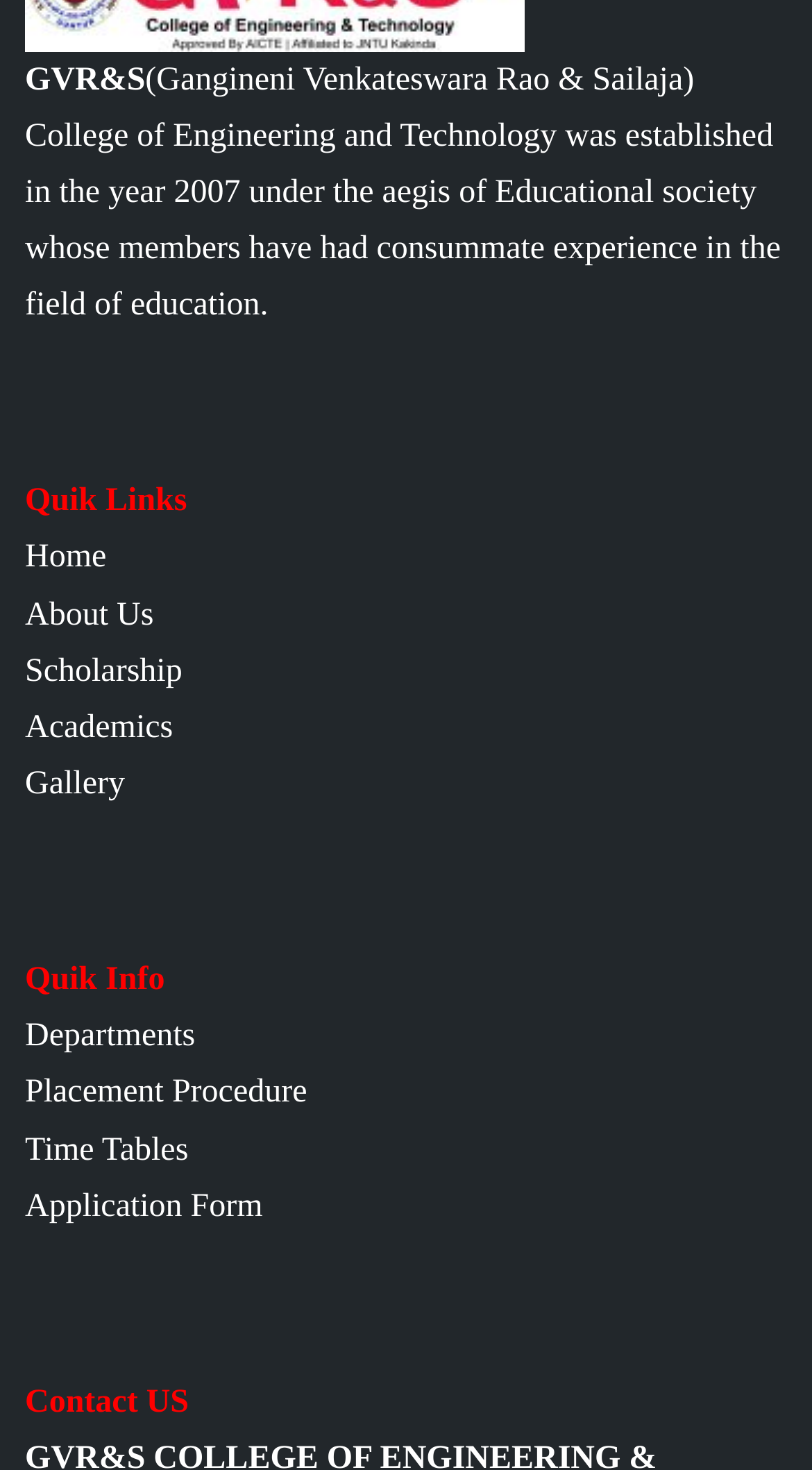How many quick links are available?
Answer the question with as much detail as possible.

The quick links are listed under the 'Quik Links' heading. There are 7 links listed, namely 'Home', 'About Us', 'Scholarship', 'Academics', 'Gallery', 'Departments', and 'Placement Procedure'.